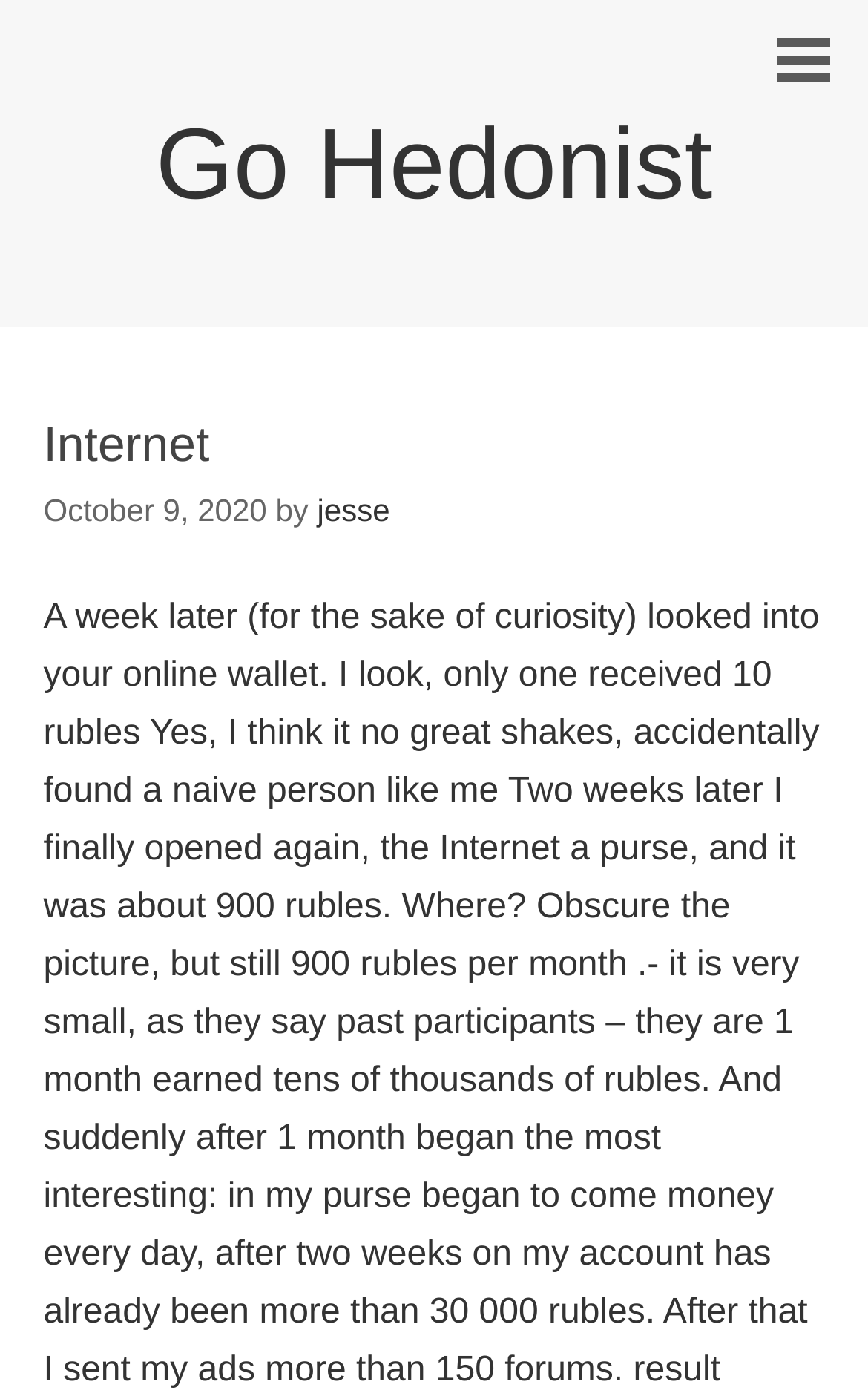Given the element description, predict the bounding box coordinates in the format (top-left x, top-left y, bottom-right x, bottom-right y), using floating point numbers between 0 and 1: Go Hedonist

[0.179, 0.077, 0.821, 0.158]